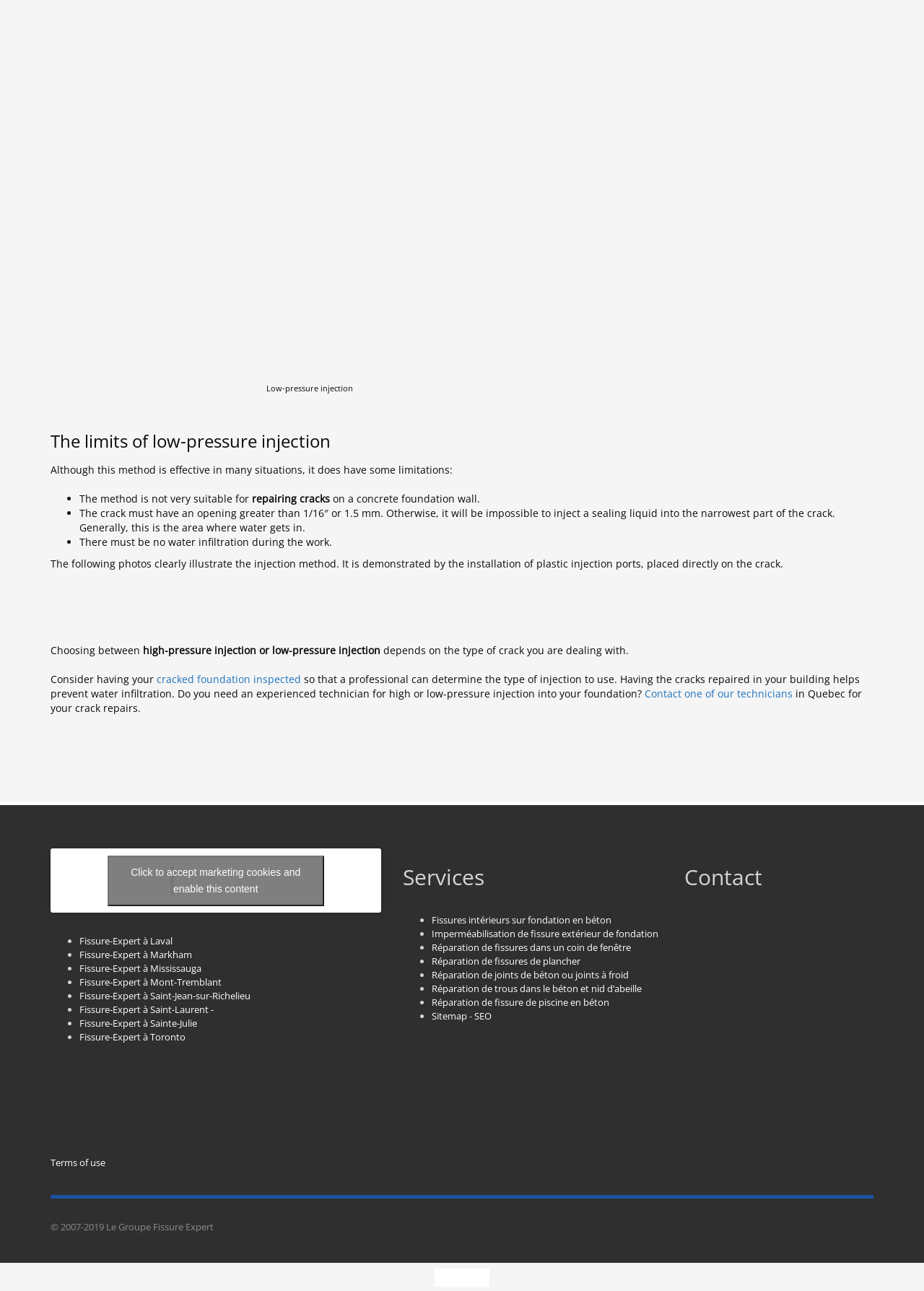Please determine the bounding box coordinates of the section I need to click to accomplish this instruction: "Check terms of use".

[0.055, 0.895, 0.488, 0.907]